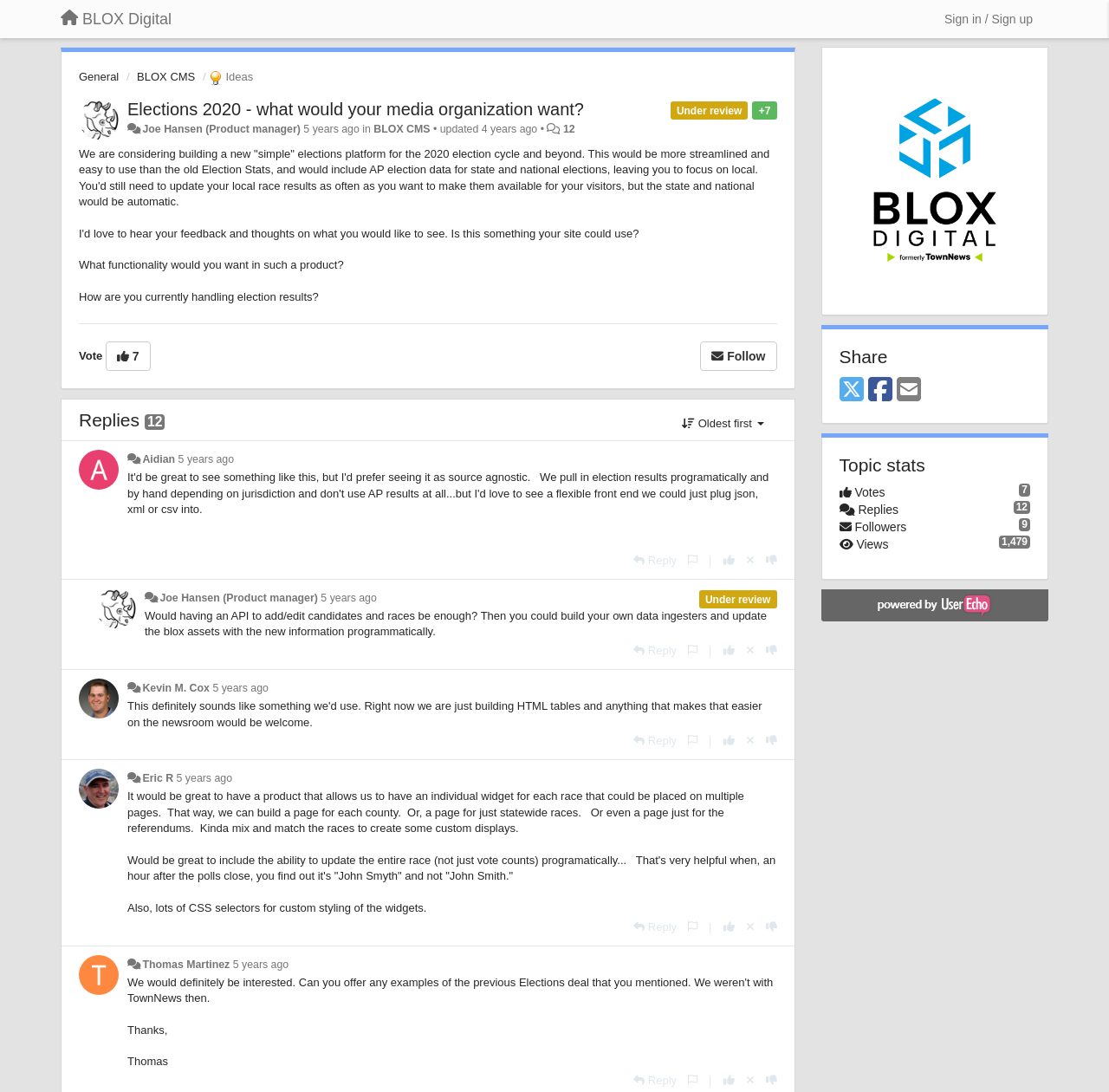Provide the bounding box coordinates for the area that should be clicked to complete the instruction: "View ideas".

[0.185, 0.064, 0.228, 0.076]